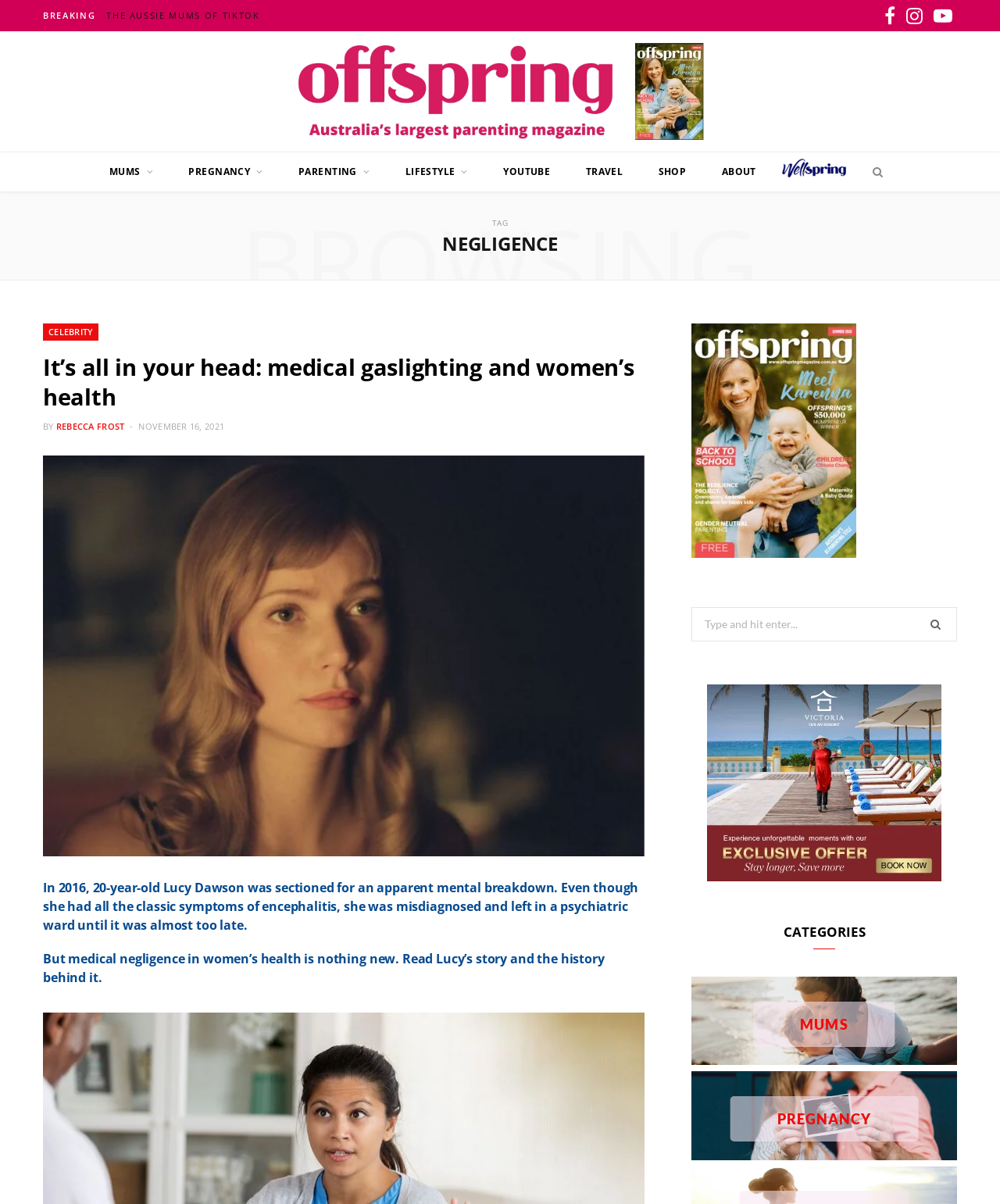Please provide a detailed answer to the question below by examining the image:
What is the author of the article?

The author of the article can be found in the text 'BY REBECCA FROST' which is located below the main heading of the article.